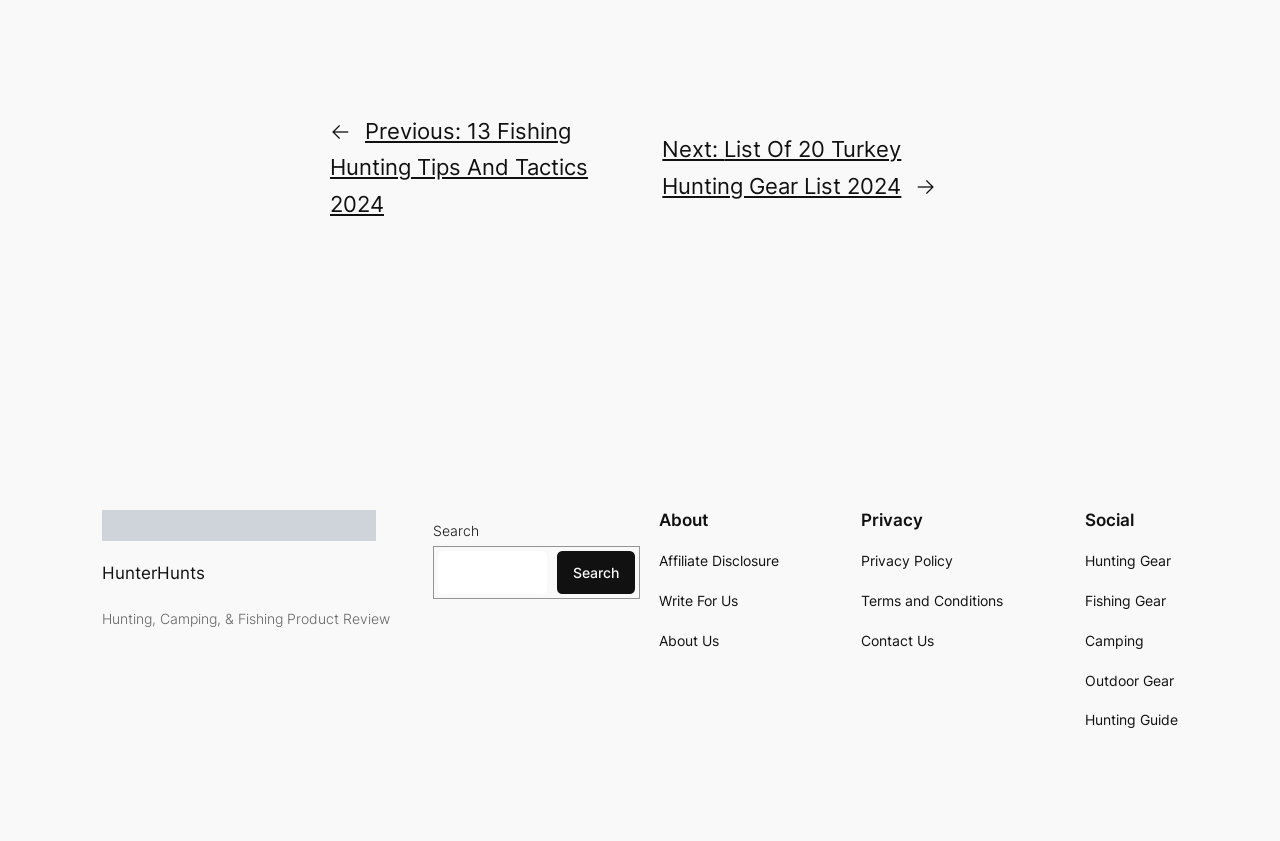What is the purpose of the search box?
Please use the image to provide a one-word or short phrase answer.

To search the website